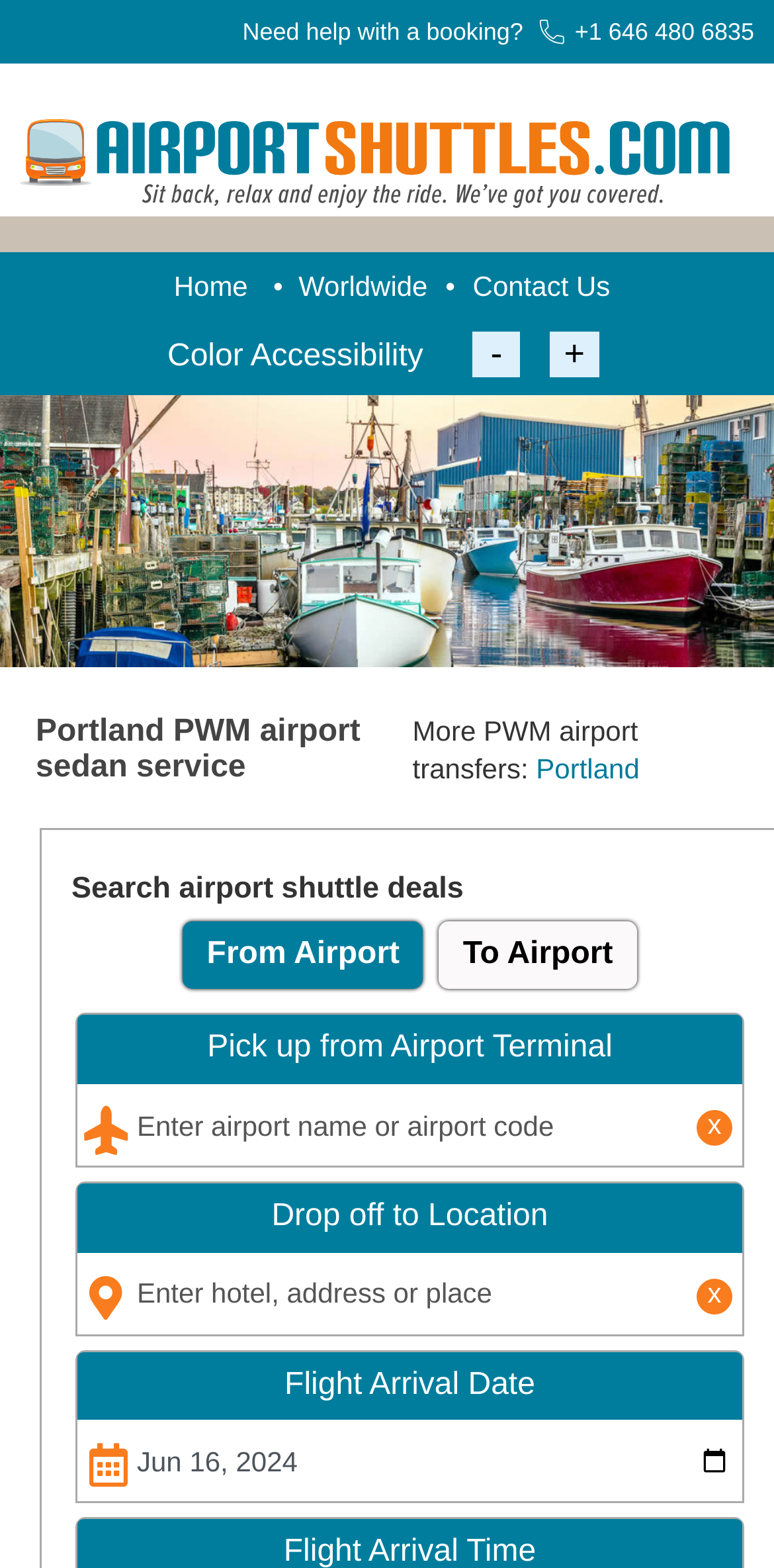How many links are there in the top navigation menu?
Provide a well-explained and detailed answer to the question.

In the top navigation menu, I can see three links: 'Home', 'Worldwide', and 'Contact Us'.